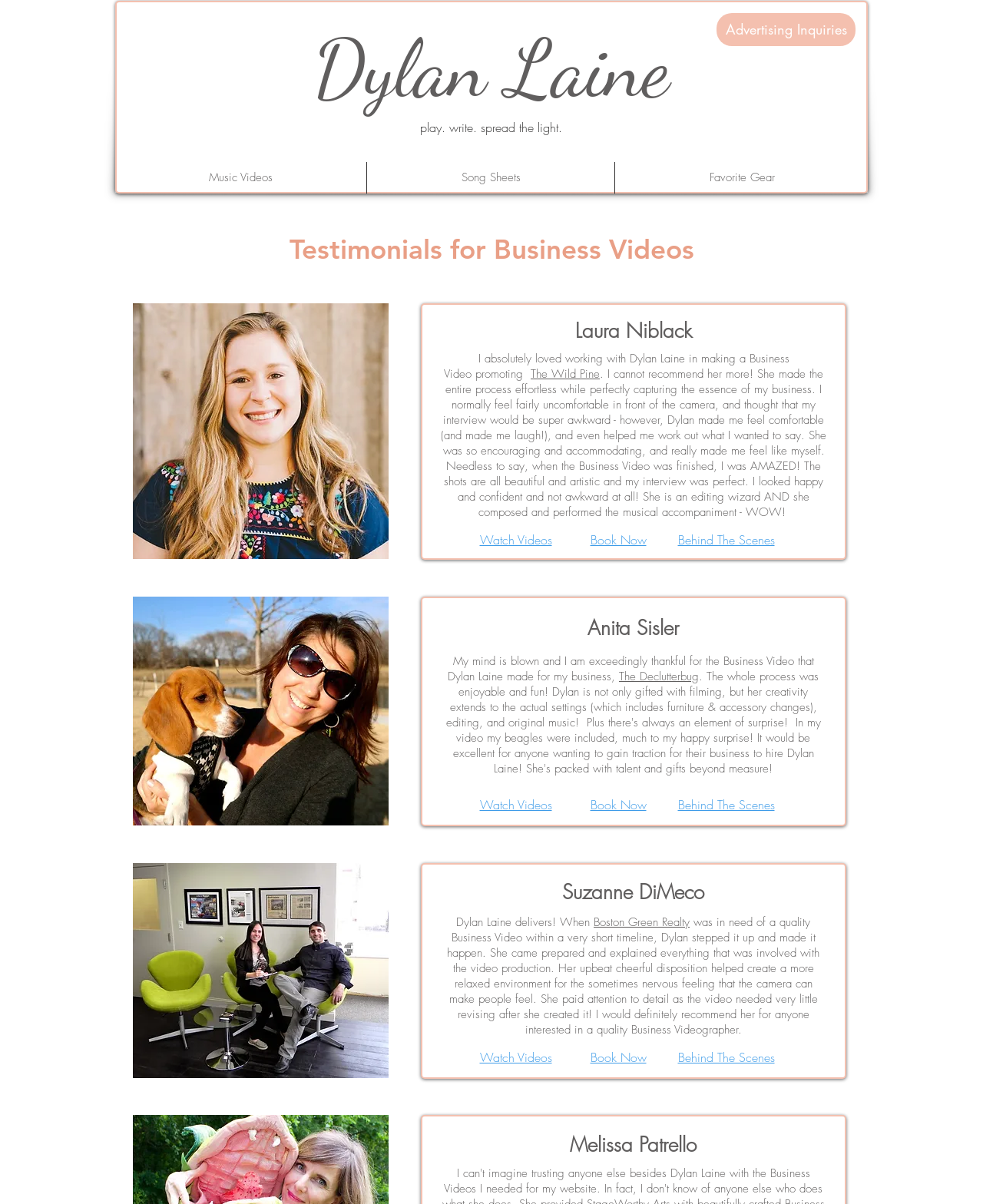Give a full account of the webpage's elements and their arrangement.

The webpage is a professional portfolio for Dylan Laine, a business videographer. At the top, there is a heading with her name, "Dylan Laine", and a tagline "play. write. spread the light." Below this, there is a navigation menu with links to different sections of the website, including "Music Videos", "Song Sheets", and "Favorite Gear".

The main content of the page is dedicated to showcasing testimonials from satisfied clients. There are four sections, each featuring a different client: Laura Niblack, Anita Sisler, Suzanne DiMeco, and Melissa Patrello. Each section includes a heading with the client's name, followed by a quote or testimonial about their experience working with Dylan Laine. The testimonials are accompanied by links to the clients' businesses, such as "The Wild Pine" and "Boston Green Realty".

Below each testimonial, there are three calls-to-action: "Watch Videos", "Book Now", and "Behind The Scenes". These links are repeated for each client section, and are likely related to Dylan Laine's business video services.

The overall layout of the page is clean and easy to navigate, with clear headings and concise text. The use of quotes and testimonials from satisfied clients adds a personal touch and helps to establish Dylan Laine's credibility as a business videographer.